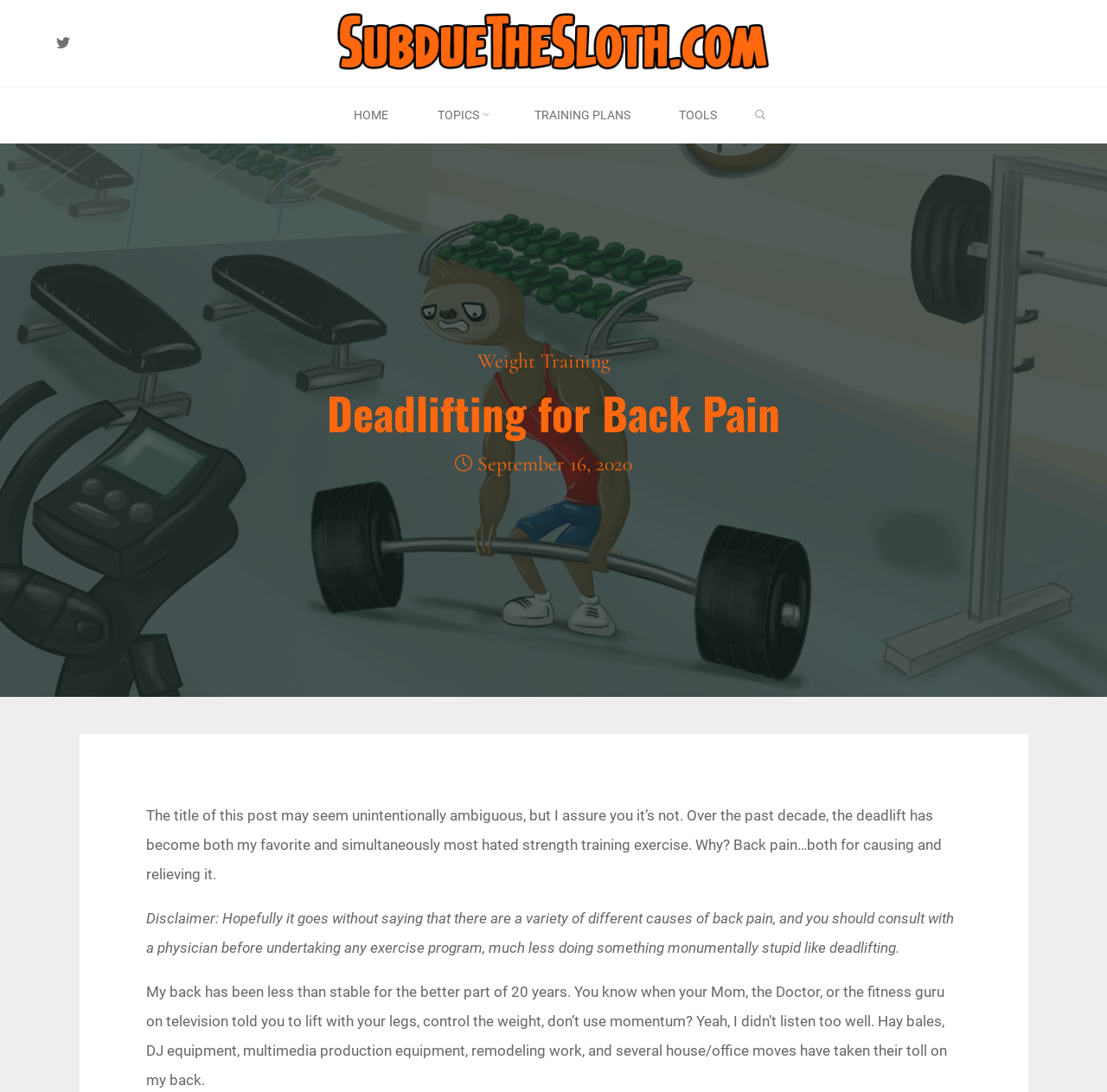Give the bounding box coordinates for this UI element: "Weight Training". The coordinates should be four float numbers between 0 and 1, arranged as [left, top, right, bottom].

[0.431, 0.319, 0.55, 0.344]